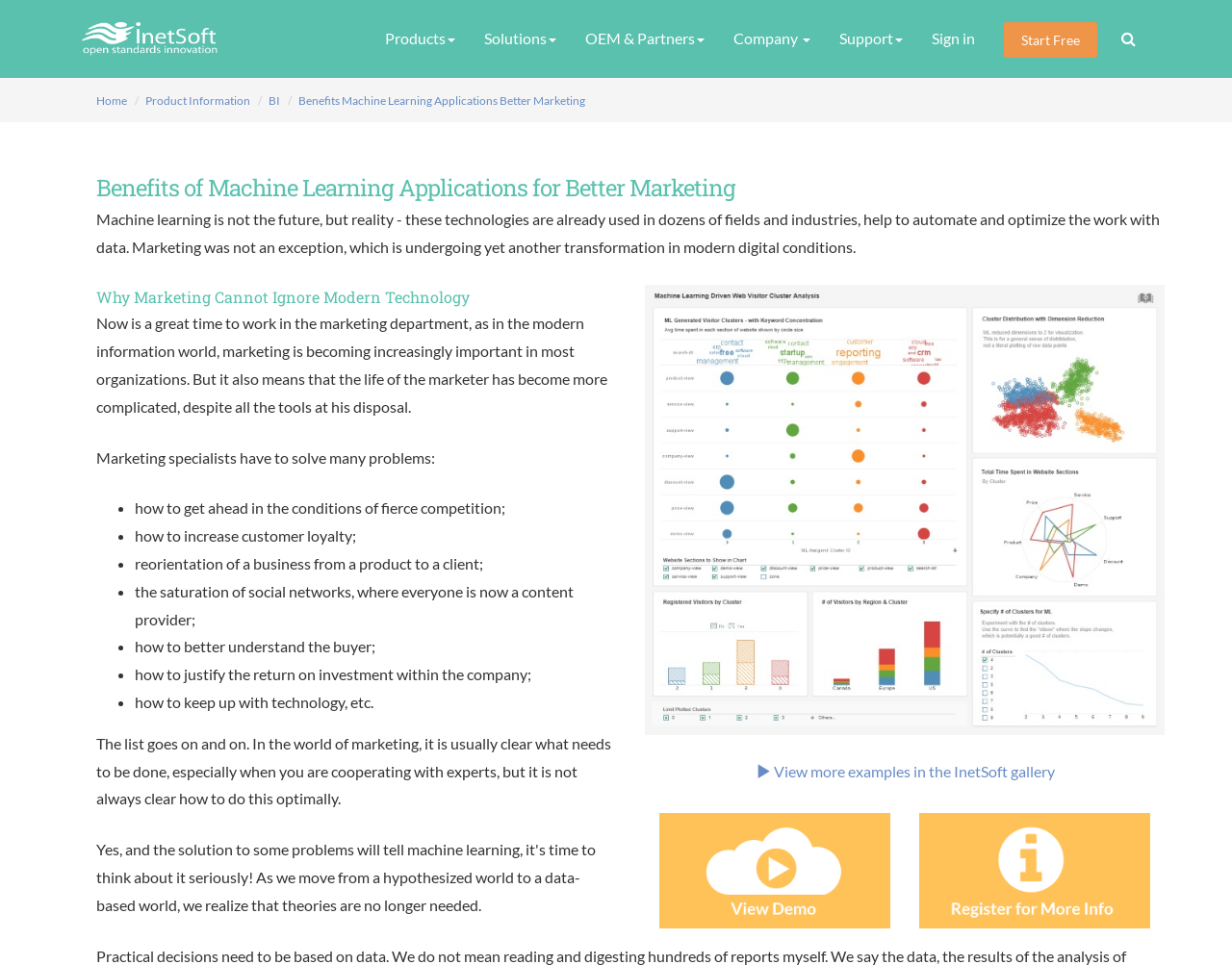Could you please study the image and provide a detailed answer to the question:
What is the company name in the top-left corner?

I found the company name by looking at the top-left corner of the webpage, where I saw a link and an image with the text 'InetSoft'.